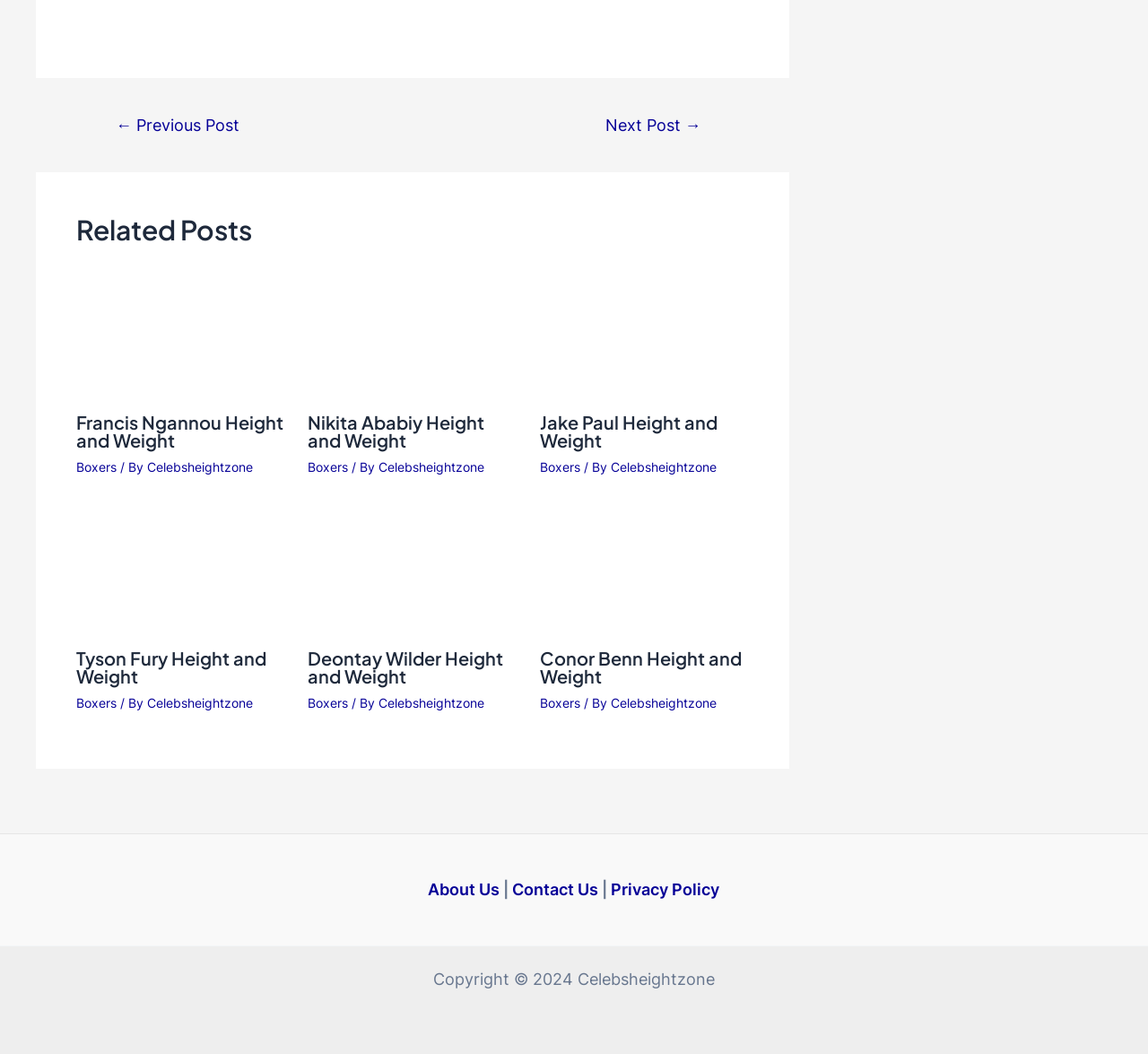What is the category of Francis Ngannou?
Look at the image and answer with only one word or phrase.

Boxers